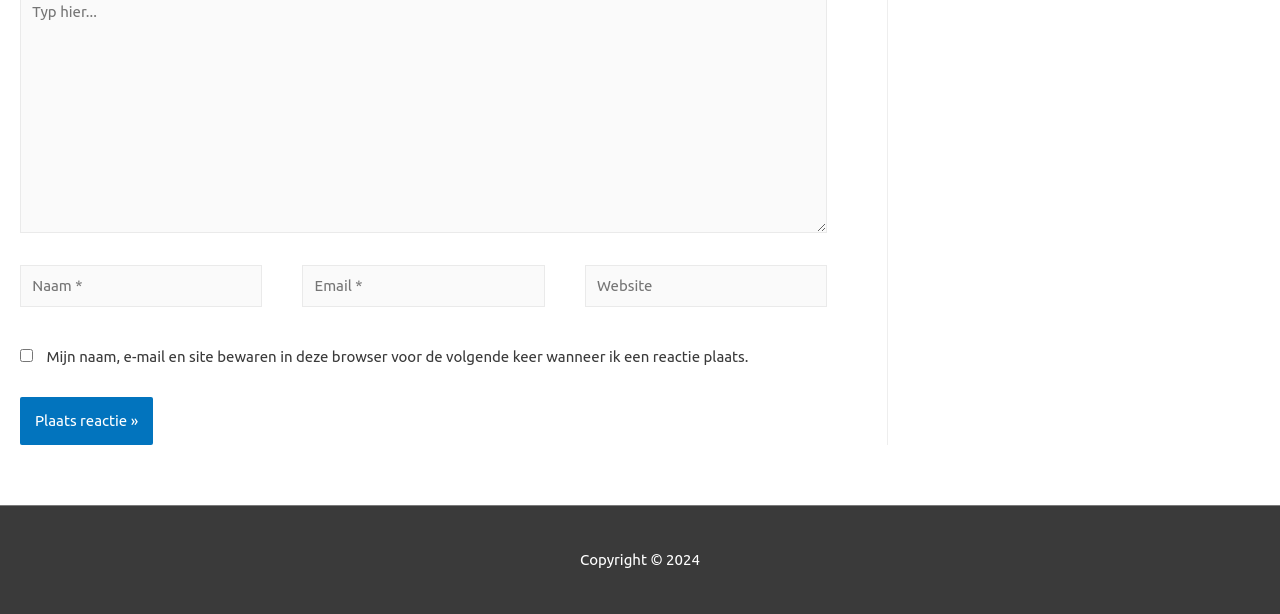Give a one-word or short phrase answer to this question: 
What is the function of the button 'Plaats reactie »'?

Post comment